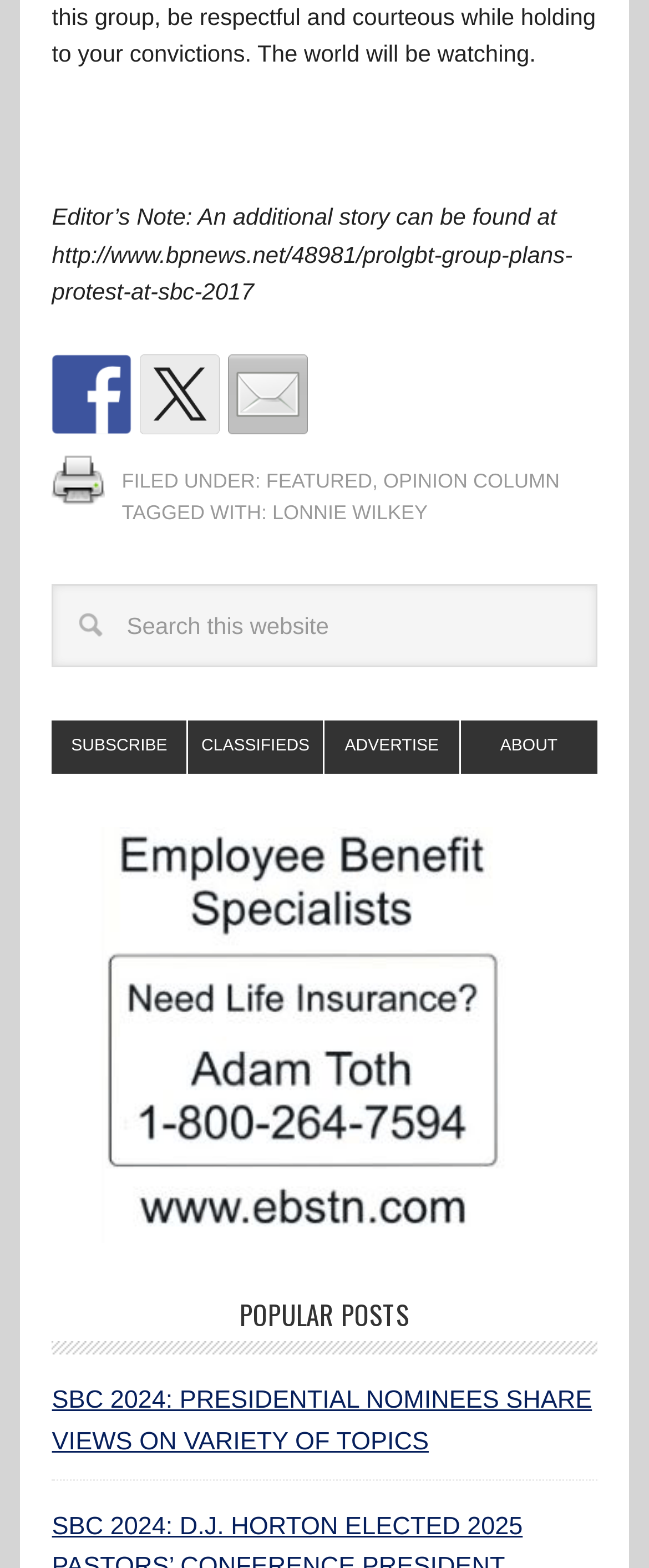Determine the bounding box coordinates of the target area to click to execute the following instruction: "Check out related articles."

None